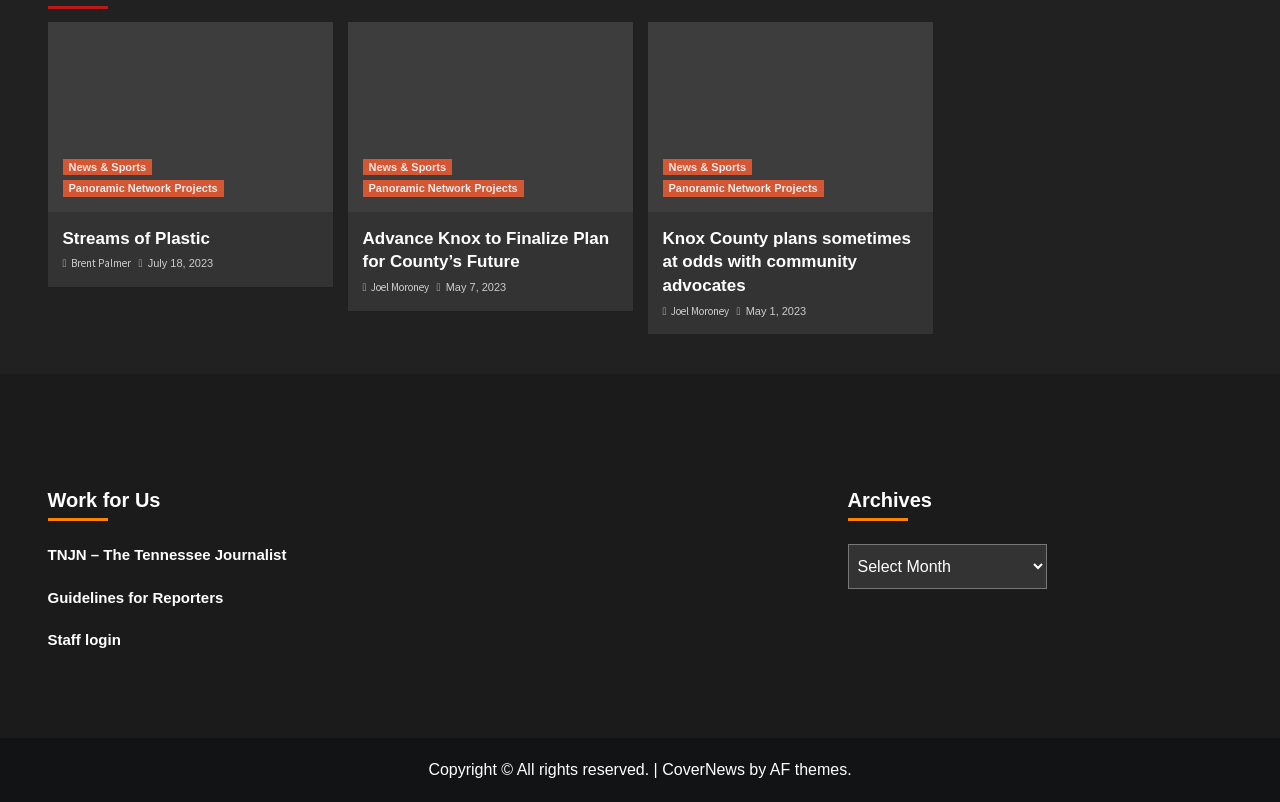Refer to the element description Joel Moroney and identify the corresponding bounding box in the screenshot. Format the coordinates as (top-left x, top-left y, bottom-right x, bottom-right y) with values in the range of 0 to 1.

[0.289, 0.349, 0.335, 0.367]